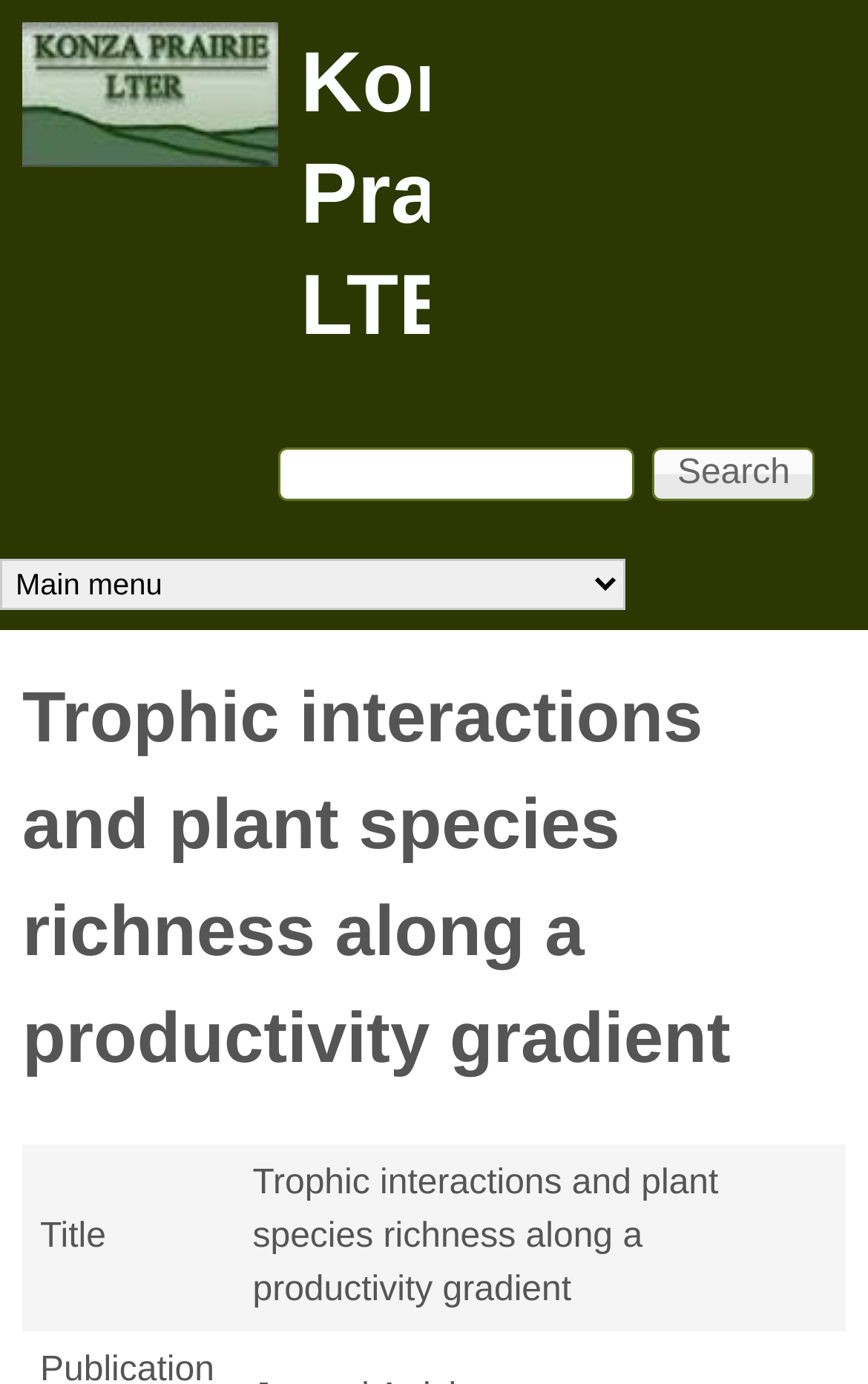Given the element description Skip to main content, specify the bounding box coordinates of the corresponding UI element in the format (top-left x, top-left y, bottom-right x, bottom-right y). All values must be between 0 and 1.

[0.254, 0.0, 0.626, 0.002]